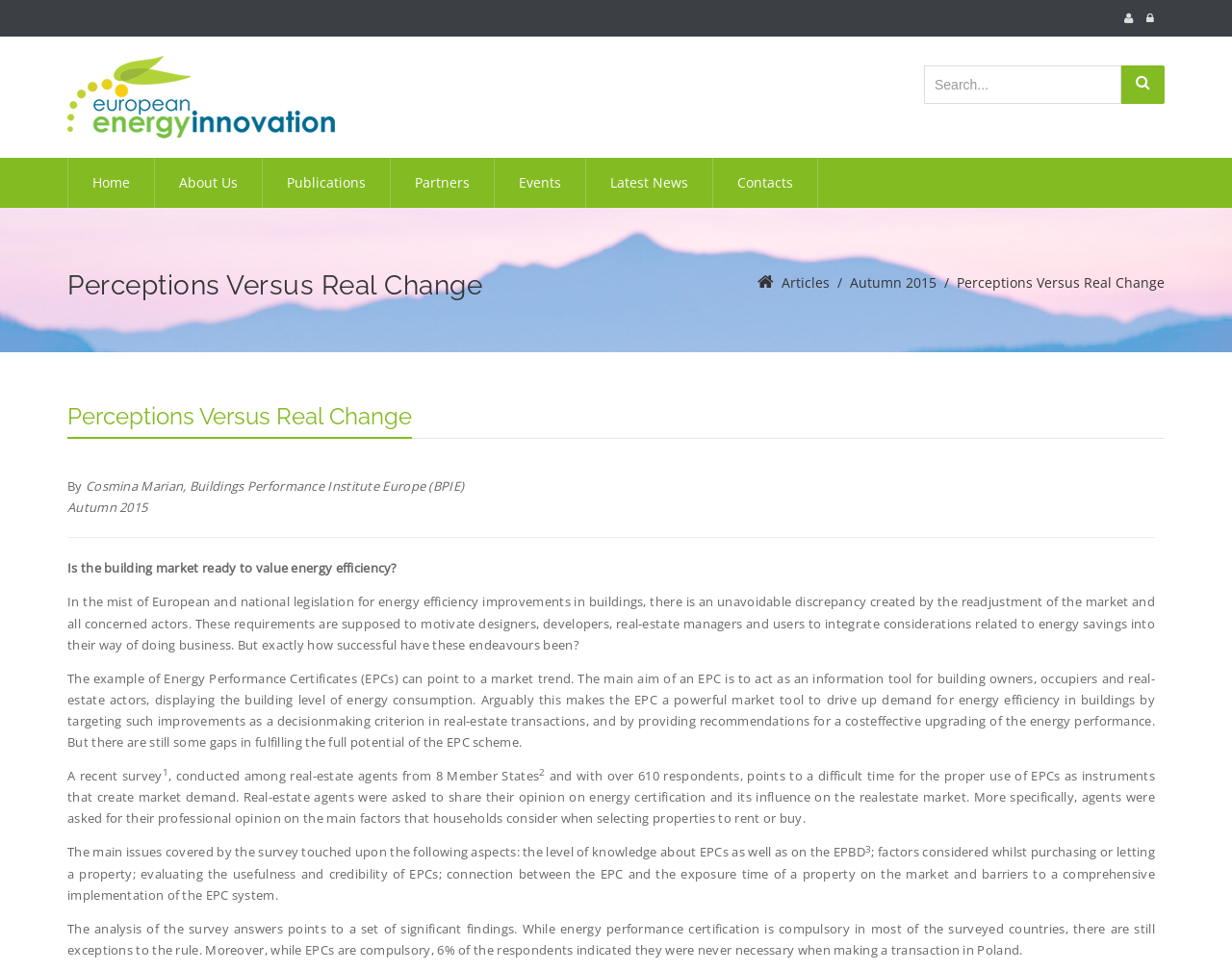Determine the bounding box coordinates of the region to click in order to accomplish the following instruction: "Search for a term". Provide the coordinates as four float numbers between 0 and 1, specifically [left, top, right, bottom].

[0.75, 0.067, 0.91, 0.107]